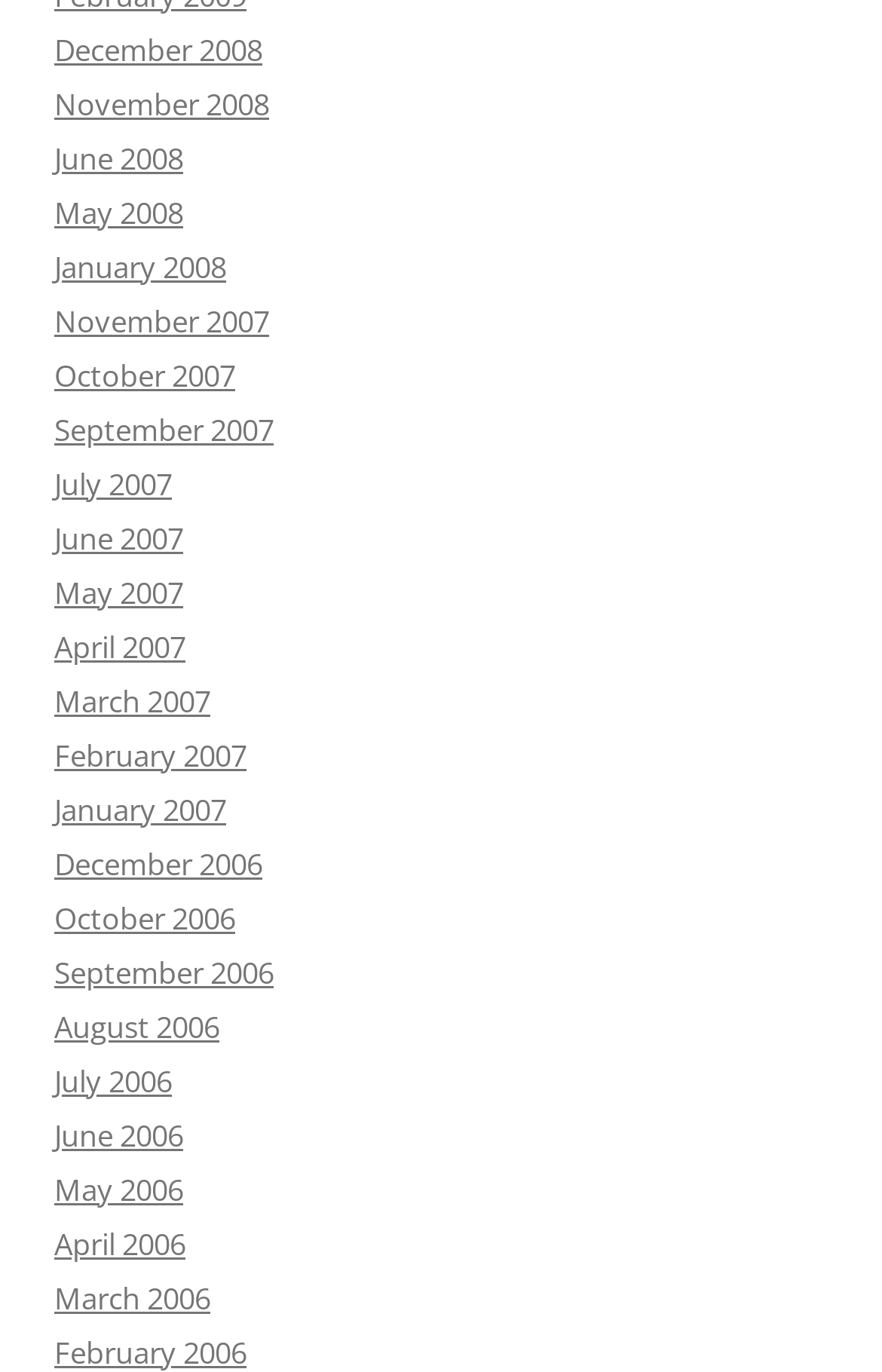What is the earliest month available?
Craft a detailed and extensive response to the question.

By examining the list of links on the webpage, I found that the earliest month available is February 2006, which is located at the bottom of the list.